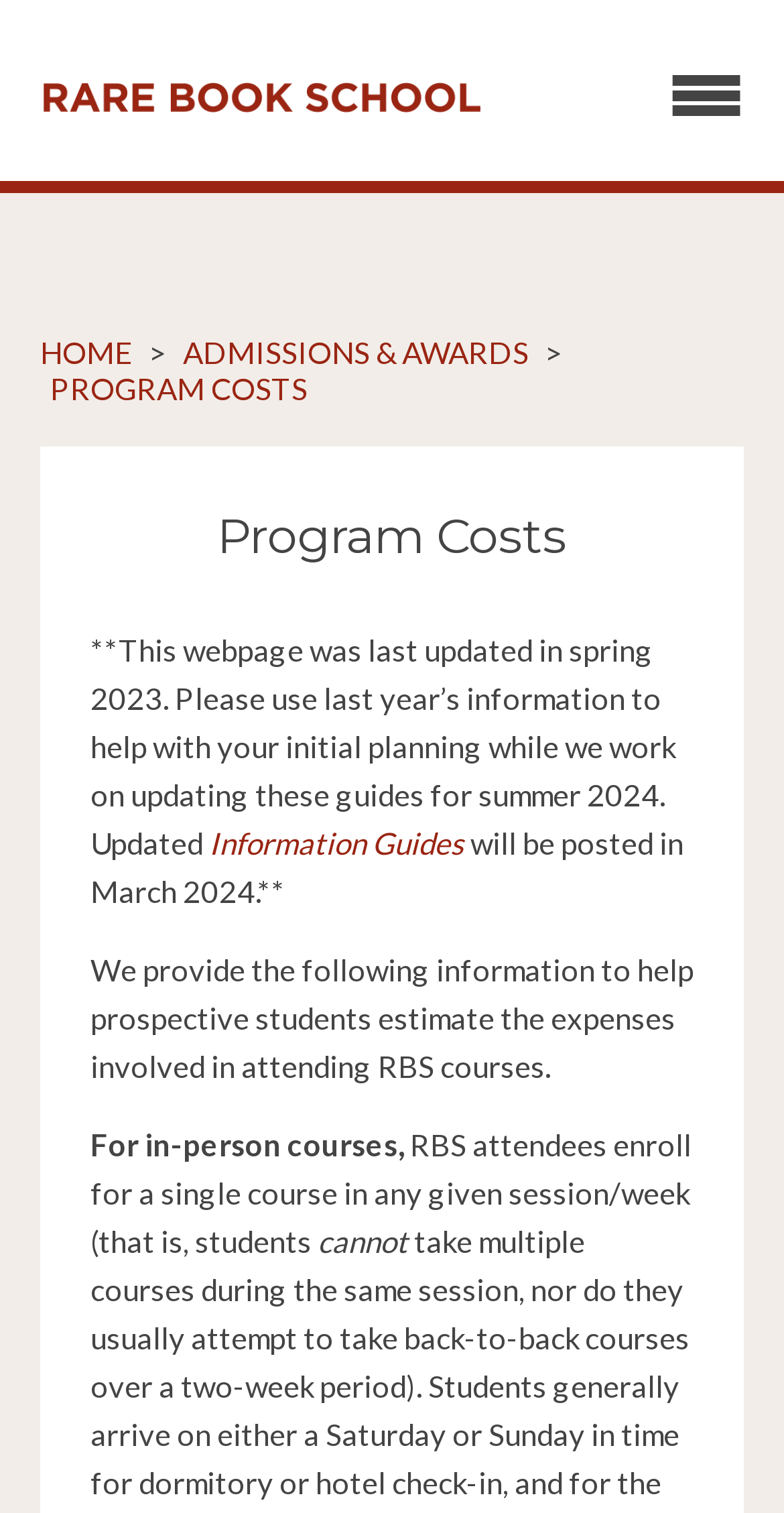Provide the bounding box coordinates of the HTML element described by the text: "Information Guides". The coordinates should be in the format [left, top, right, bottom] with values between 0 and 1.

[0.267, 0.545, 0.592, 0.569]